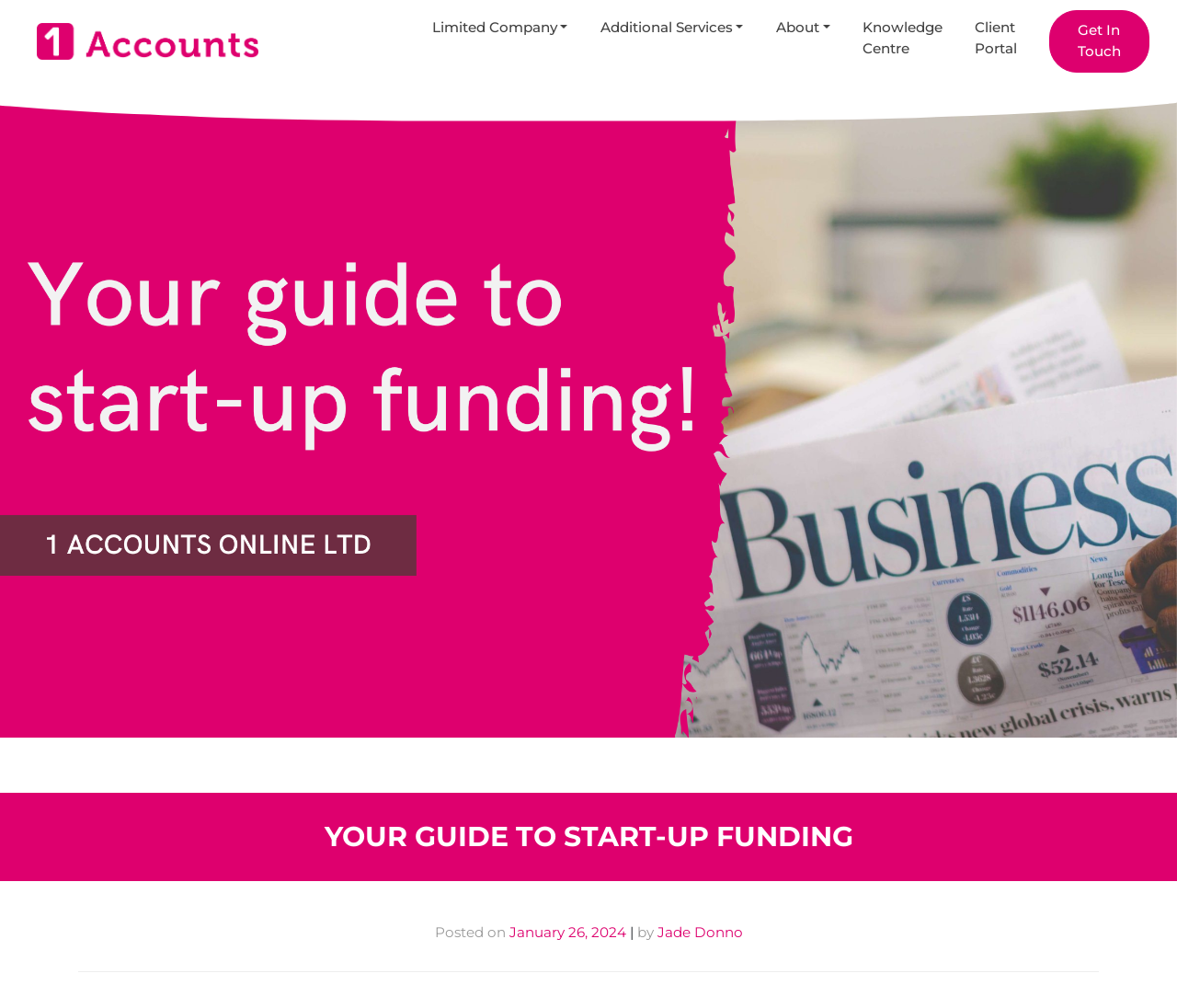Please determine the bounding box coordinates of the element to click on in order to accomplish the following task: "Click on 'Limited Company'". Ensure the coordinates are four float numbers ranging from 0 to 1, i.e., [left, top, right, bottom].

[0.361, 0.01, 0.488, 0.045]